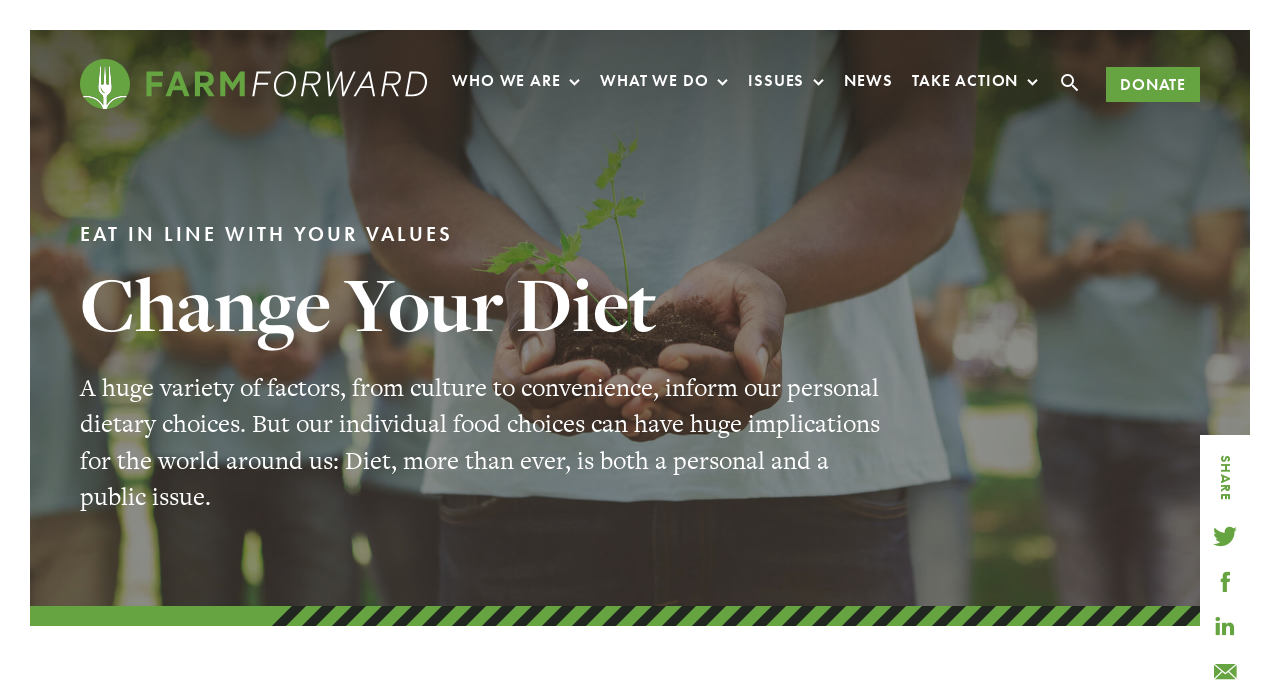Provide a thorough summary of the webpage.

The webpage is about Farm Forward, an organization focused on promoting sustainable and responsible food choices. At the top of the page, there is a navigation menu with a "Skip Navigation" link, followed by a search box and a "Search" button. Below this, there is a logo image on the left, and a series of links to different sections of the website, including "WHO WE ARE", "WHAT WE DO", "ISSUES", "NEWS", and "TAKE ACTION".

The "WHO WE ARE" section has links to "Mission", "Our Impact", "Team", "Board of Directors", "Annual Reports", and "Supporters". The "WHAT WE DO" section has links to "Campaigns", "Publications", and "Consulting". The "ISSUES" section has links to various topics, including "Animal Product Labeling", "Animal Welfare", "Antibiotics and Public Health", and more.

The main content of the page is divided into two columns. On the left, there is a heading "EAT IN LINE WITH YOUR VALUES" followed by a subheading "Change Your Diet". Below this, there is a paragraph of text that discusses the importance of personal food choices and their impact on the world.

On the right, there are several links to take action, including "End Corruption and Consumer Fraud at Leading “Humane” Dairy", "End Whole Foods Humanewashing", and "End Big Poultry to Thwart the Next Pandemic". There is also a "DONATE" link at the bottom right of the page.

At the very bottom of the page, there is a "SHARE" heading with links to share the content on social media platforms.